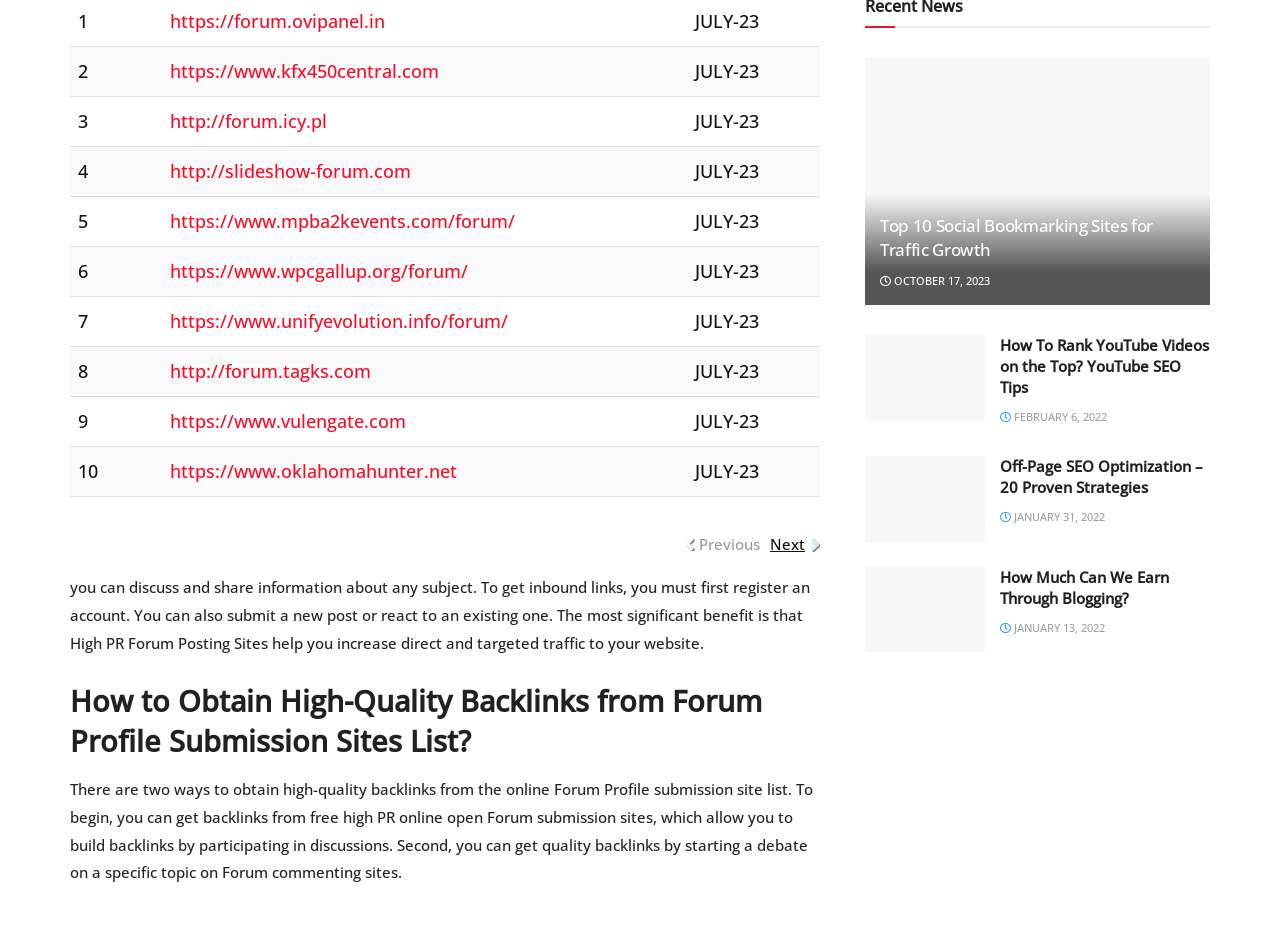Specify the bounding box coordinates of the element's region that should be clicked to achieve the following instruction: "read about how to obtain high-quality backlinks". The bounding box coordinates consist of four float numbers between 0 and 1, in the format [left, top, right, bottom].

[0.055, 0.72, 0.641, 0.804]